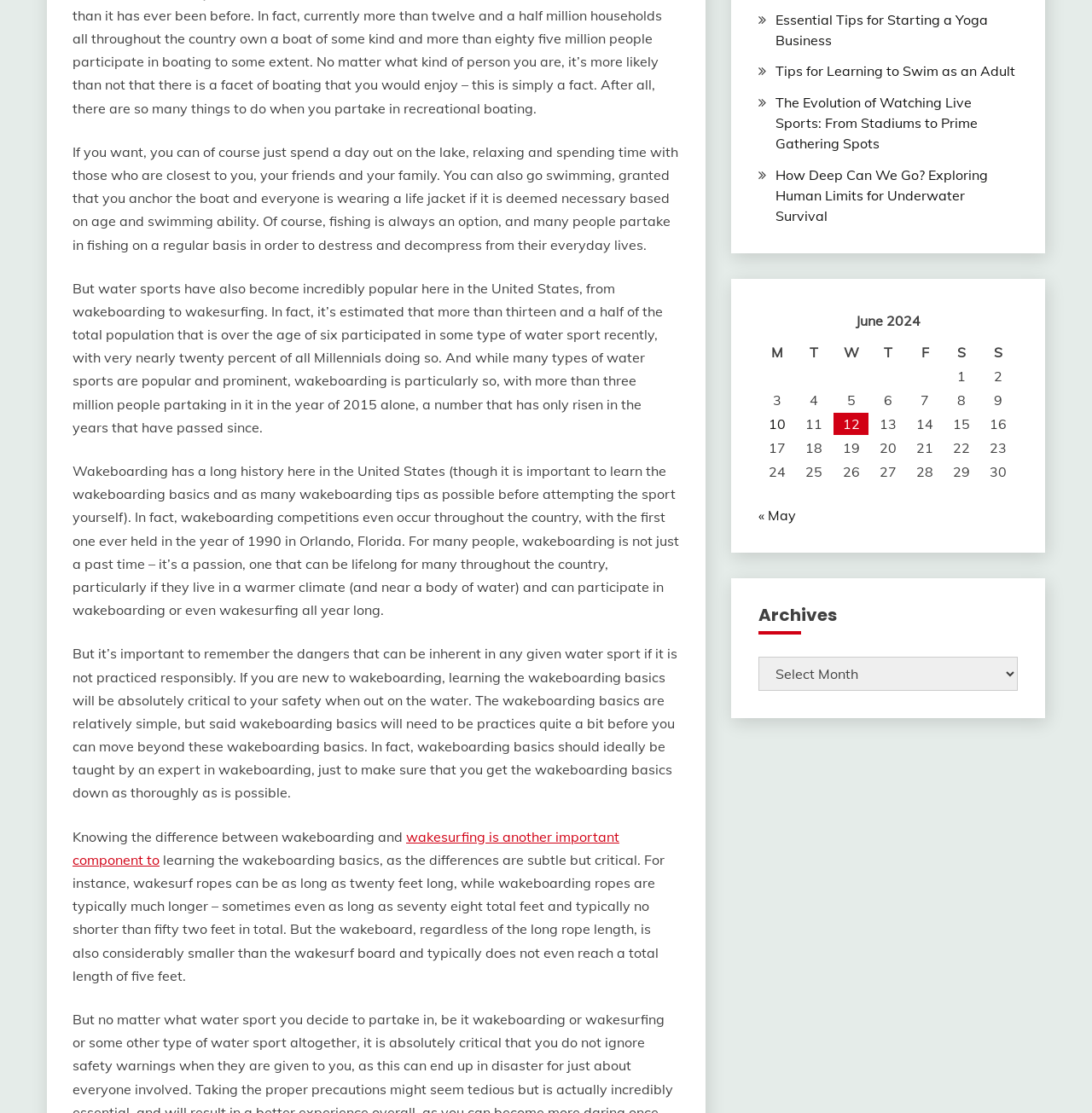Using the description "parent_node: Skip to content", predict the bounding box of the relevant HTML element.

[0.941, 0.436, 0.977, 0.467]